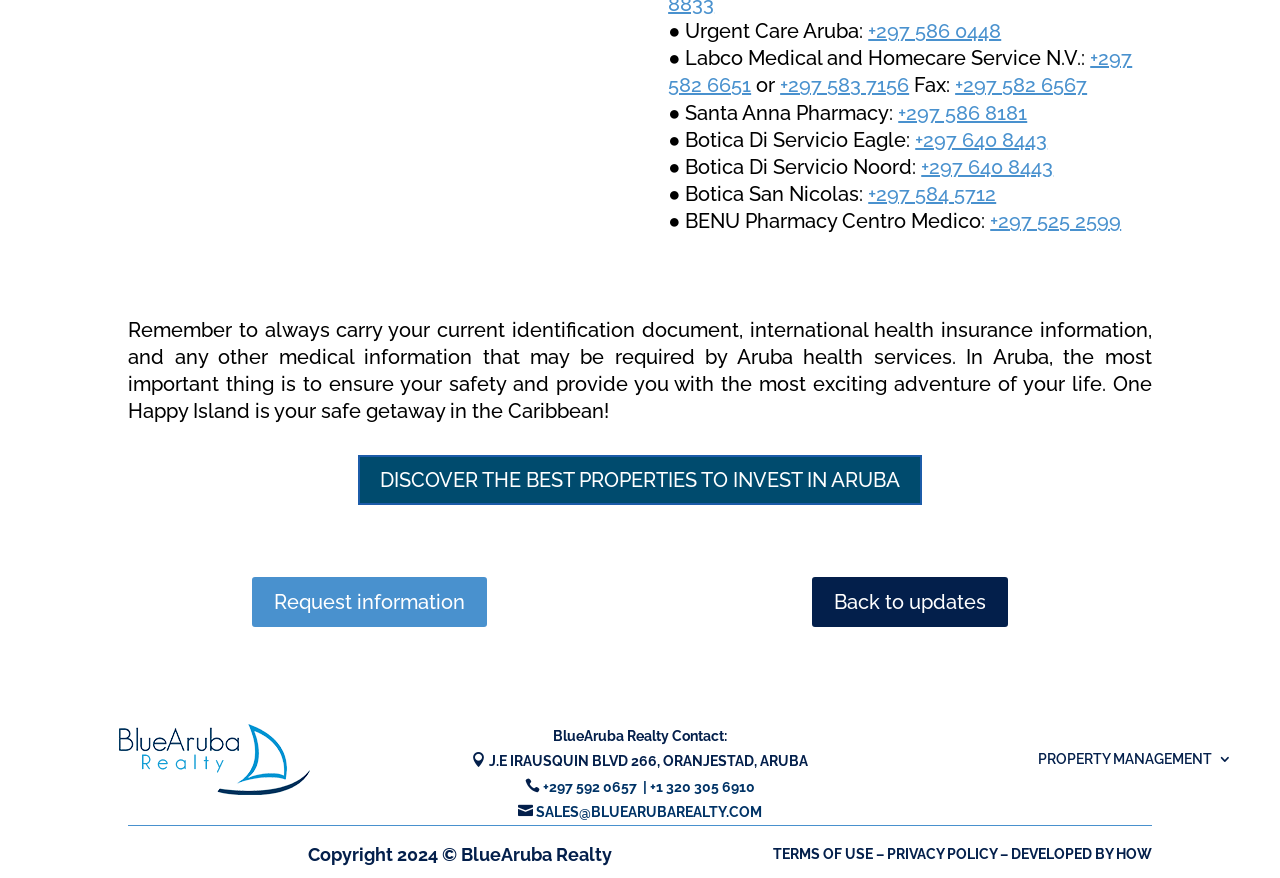Provide a brief response to the question below using one word or phrase:
What is the address of BlueAruba Realty?

J.E IRAUSQUIN BLVD 266, ORANJESTAD, ARUBA